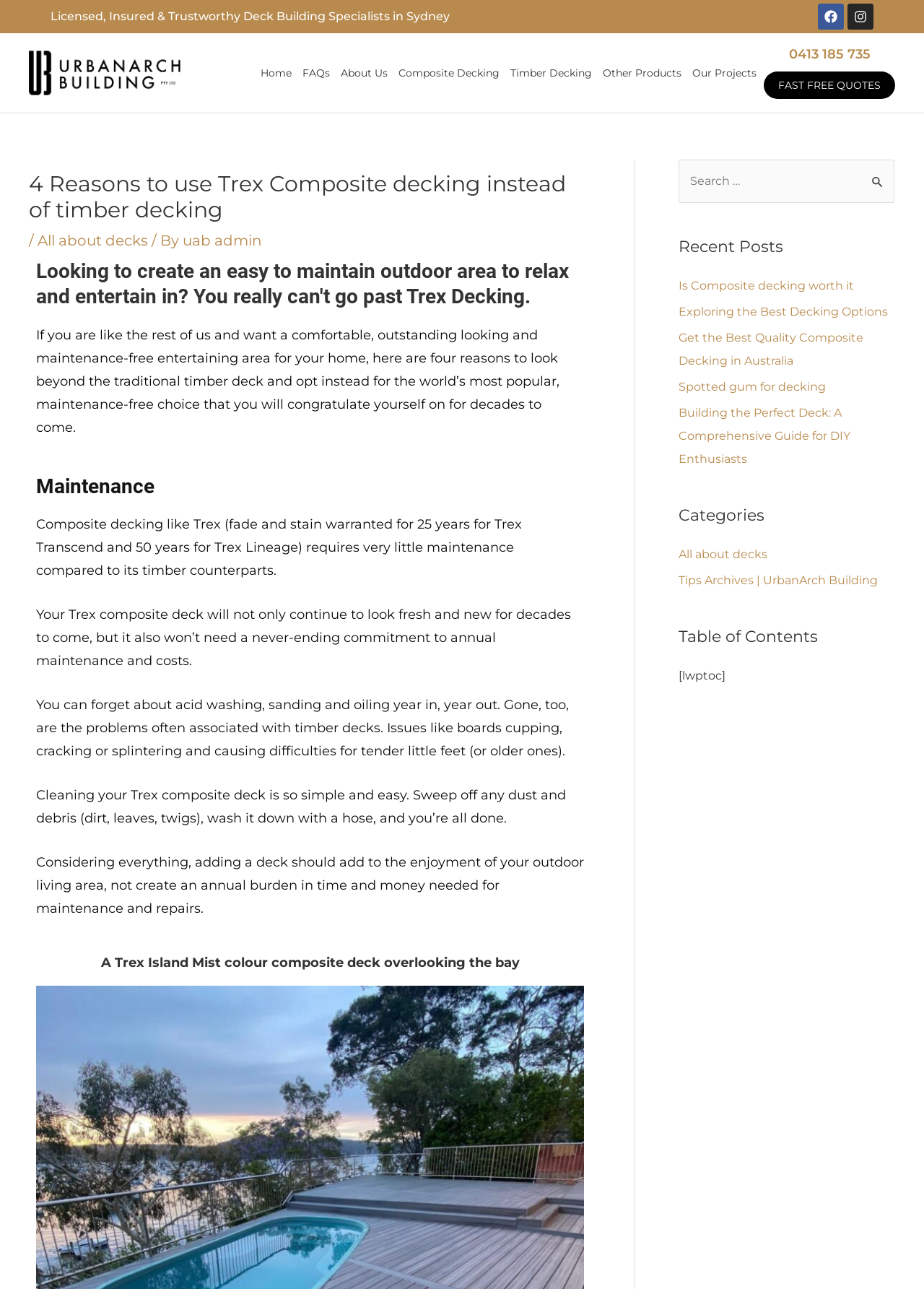How many social media links are there at the top right corner?
Please provide a detailed answer to the question.

I counted the number of social media links at the top right corner of the webpage and found two links, one for Facebook and one for Instagram, each with an accompanying image.